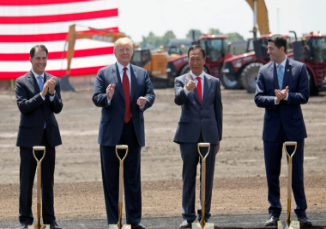Give a detailed account of what is happening in the image.

The image captures a significant moment during a groundbreaking ceremony, featuring four prominent figures holding shovels, symbolizing the commencement of a major construction project. In the center, former U.S. President Donald Trump stands, flanked by representatives of the businesses and stakeholders involved in the event. The backdrop is dominated by a large American flag and heavy machinery, indicating a focus on economic development and investment. The atmosphere is celebratory, with the individuals appearing engaged and optimistic about the project's impact. This event aligns with discussions around infrastructure and job creation, highlighting the collaboration between government and industry leaders.